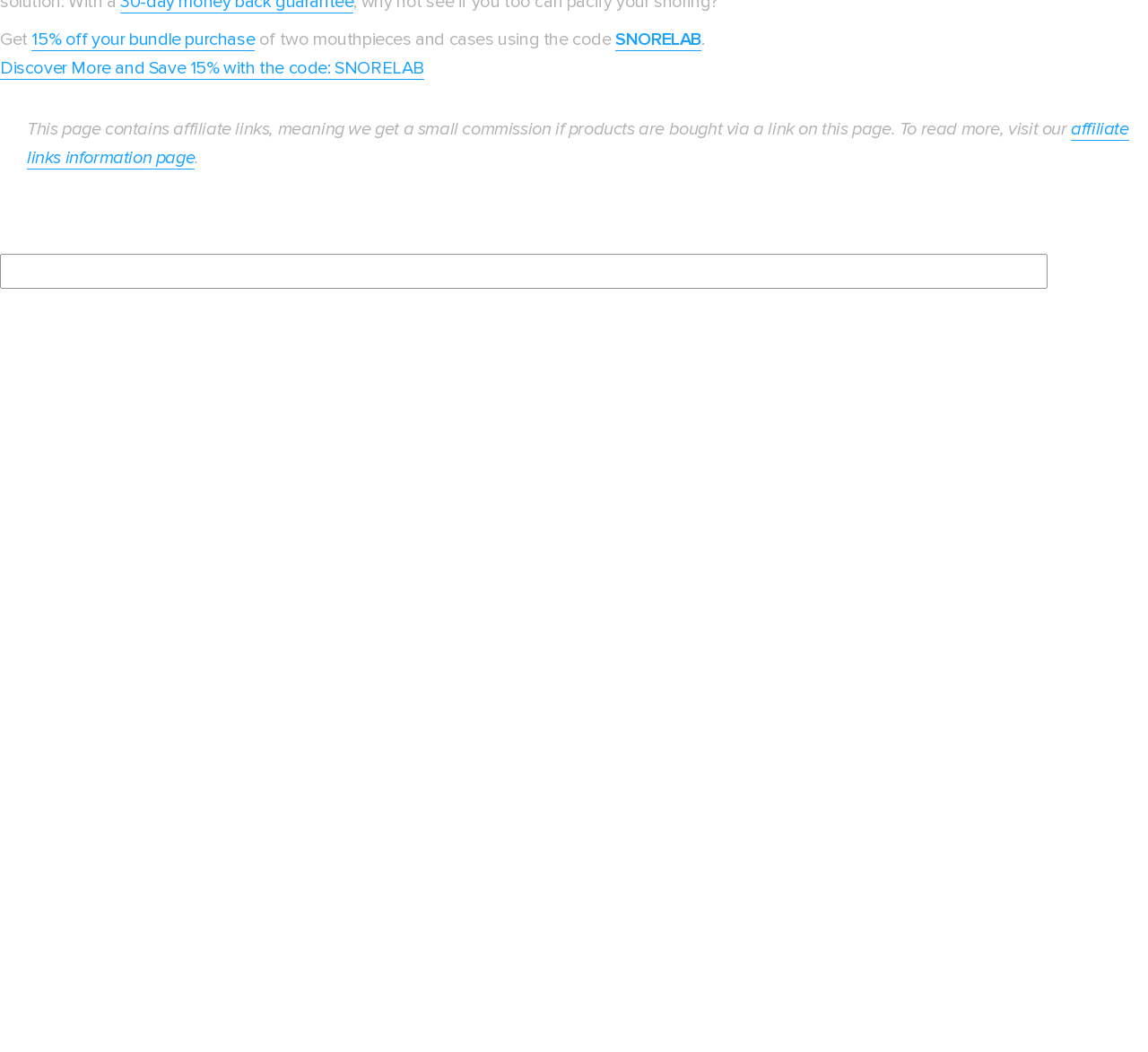Based on the provided description, "affiliate links information page", find the bounding box of the corresponding UI element in the screenshot.

[0.023, 0.112, 0.983, 0.161]